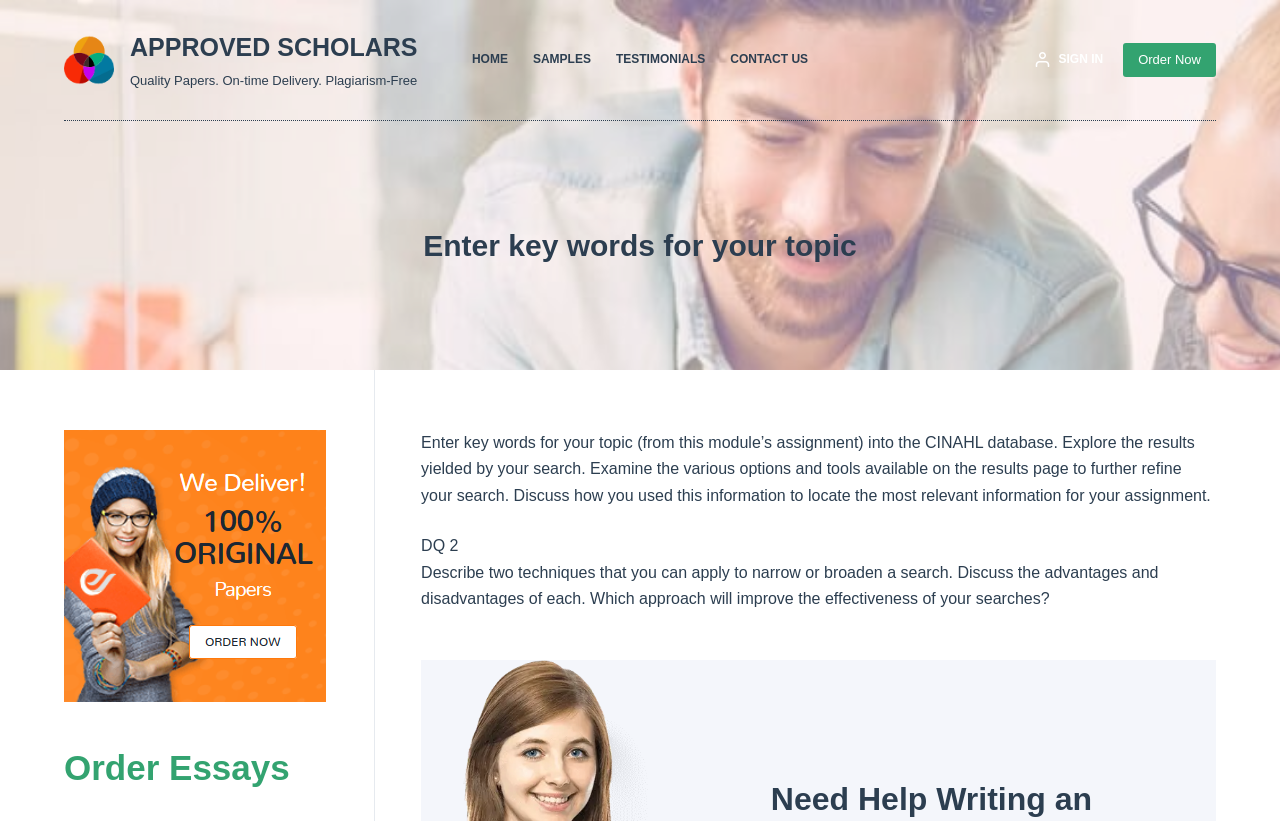Reply to the question with a single word or phrase:
What is the name of the database to be searched?

CINAHL